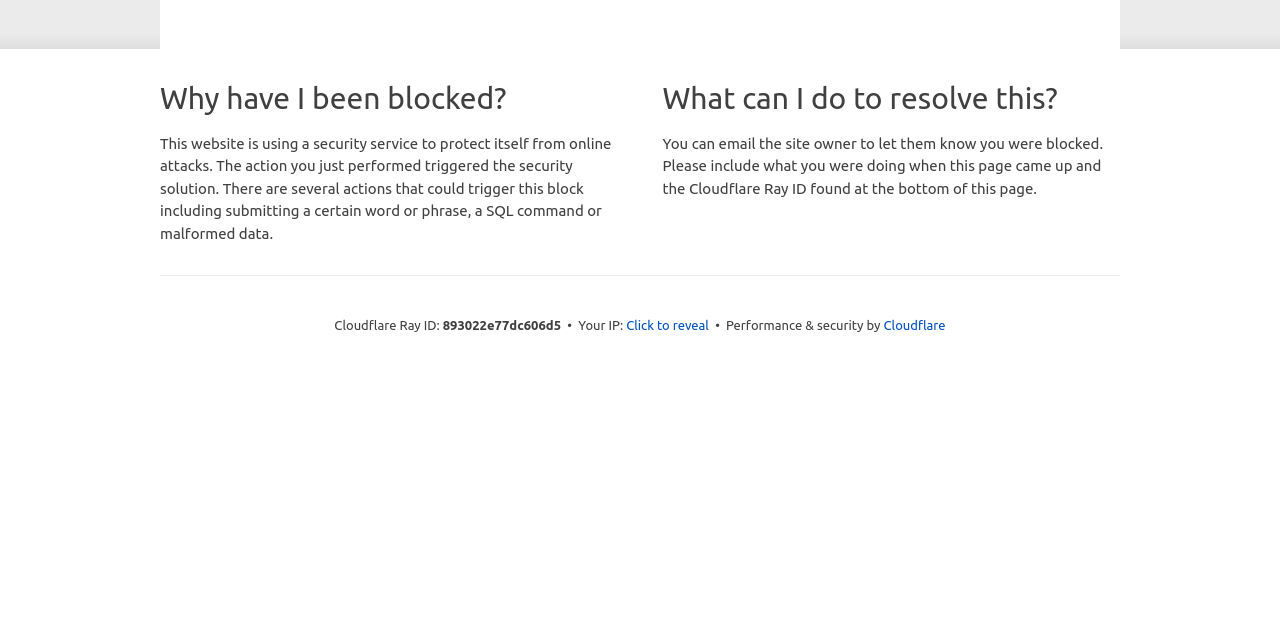Bounding box coordinates are specified in the format (top-left x, top-left y, bottom-right x, bottom-right y). All values are floating point numbers bounded between 0 and 1. Please provide the bounding box coordinate of the region this sentence describes: Cloudflare

[0.69, 0.498, 0.739, 0.52]